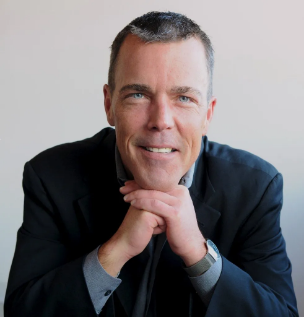What is Gary Mitchell's attire in the portrait?
Answer the question with a single word or phrase derived from the image.

Dark suit and light shirt